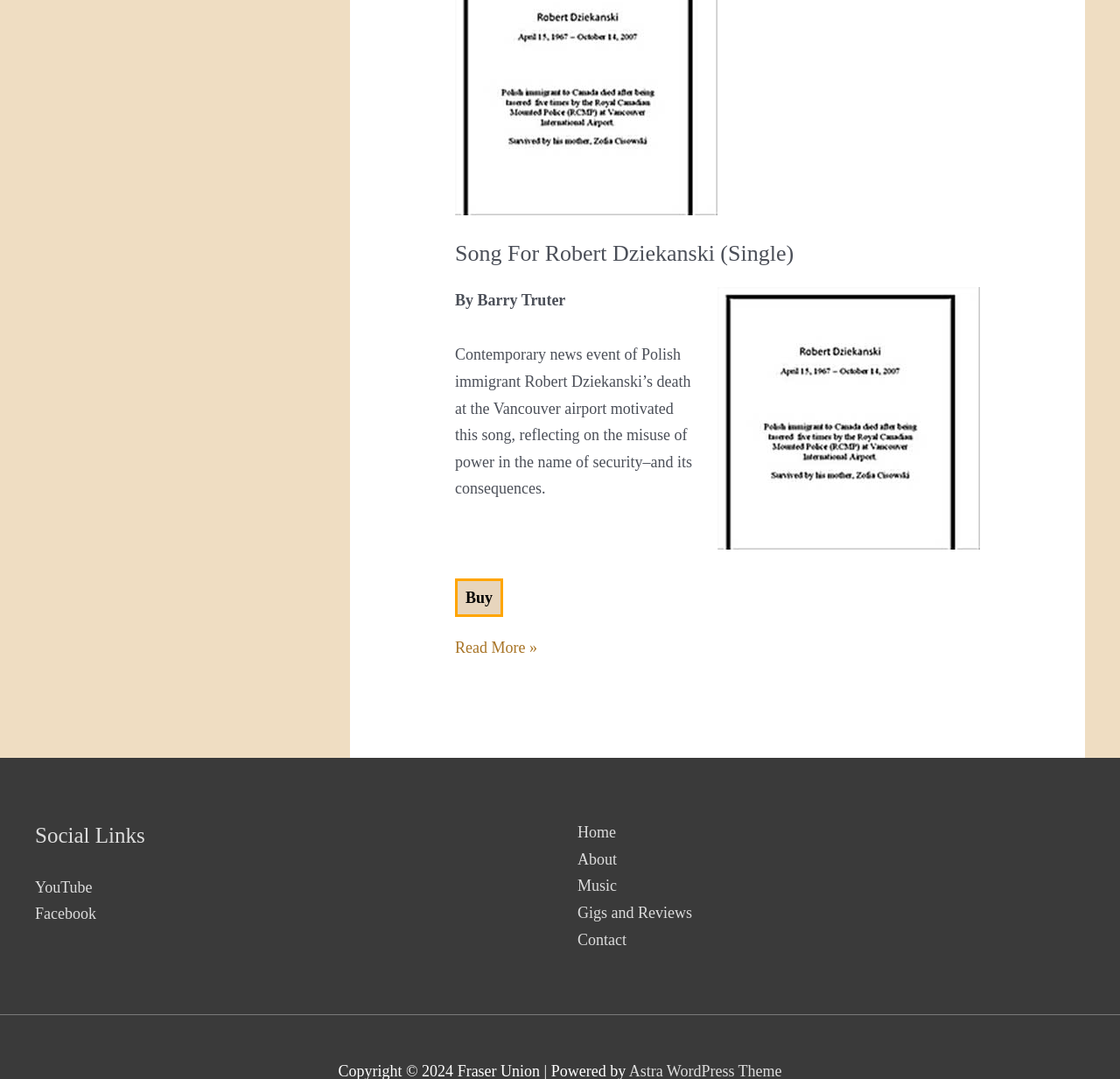Please mark the clickable region by giving the bounding box coordinates needed to complete this instruction: "Read more about the song".

[0.406, 0.588, 0.48, 0.613]